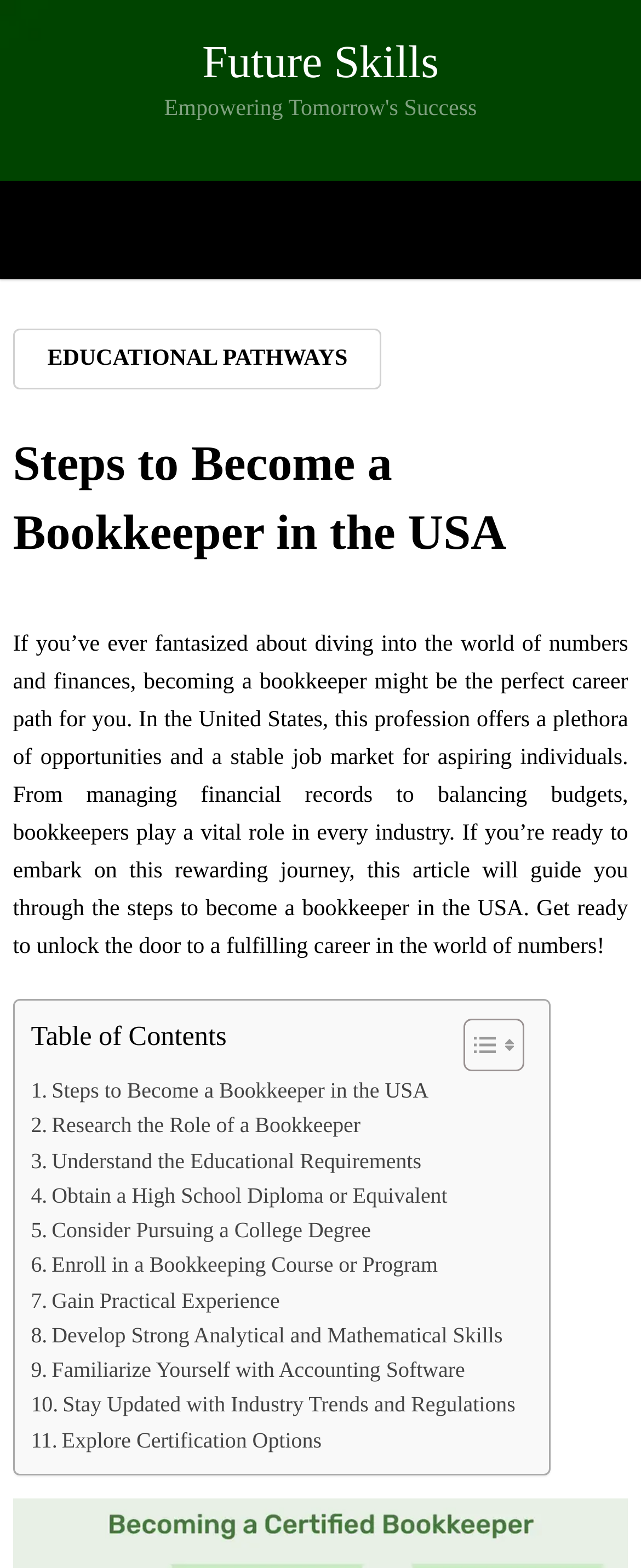Create a detailed summary of the webpage's content and design.

This webpage is about the steps to become a bookkeeper in the USA. At the top, there is a heading "Future Skills" and a link with the same text, taking up most of the width of the page. Below this, there is a menu link with a hamburger icon. 

To the right of the menu link, there is a header section with two links: "EDUCATIONAL PATHWAYS" and a heading "Steps to Become a Bookkeeper in the USA". 

Below the header section, there is a paragraph of text that introduces the profession of bookkeeping, highlighting its importance and opportunities in the US job market. The text also mentions that the article will guide the reader through the steps to become a bookkeeper.

Underneath the introductory text, there is a table of contents section. This section has a heading "Table of Contents" and a toggle button with two icons. The table of contents lists 11 steps to become a bookkeeper, including researching the role, understanding educational requirements, obtaining a high school diploma, and exploring certification options. Each step is a link that takes up about half of the page width.